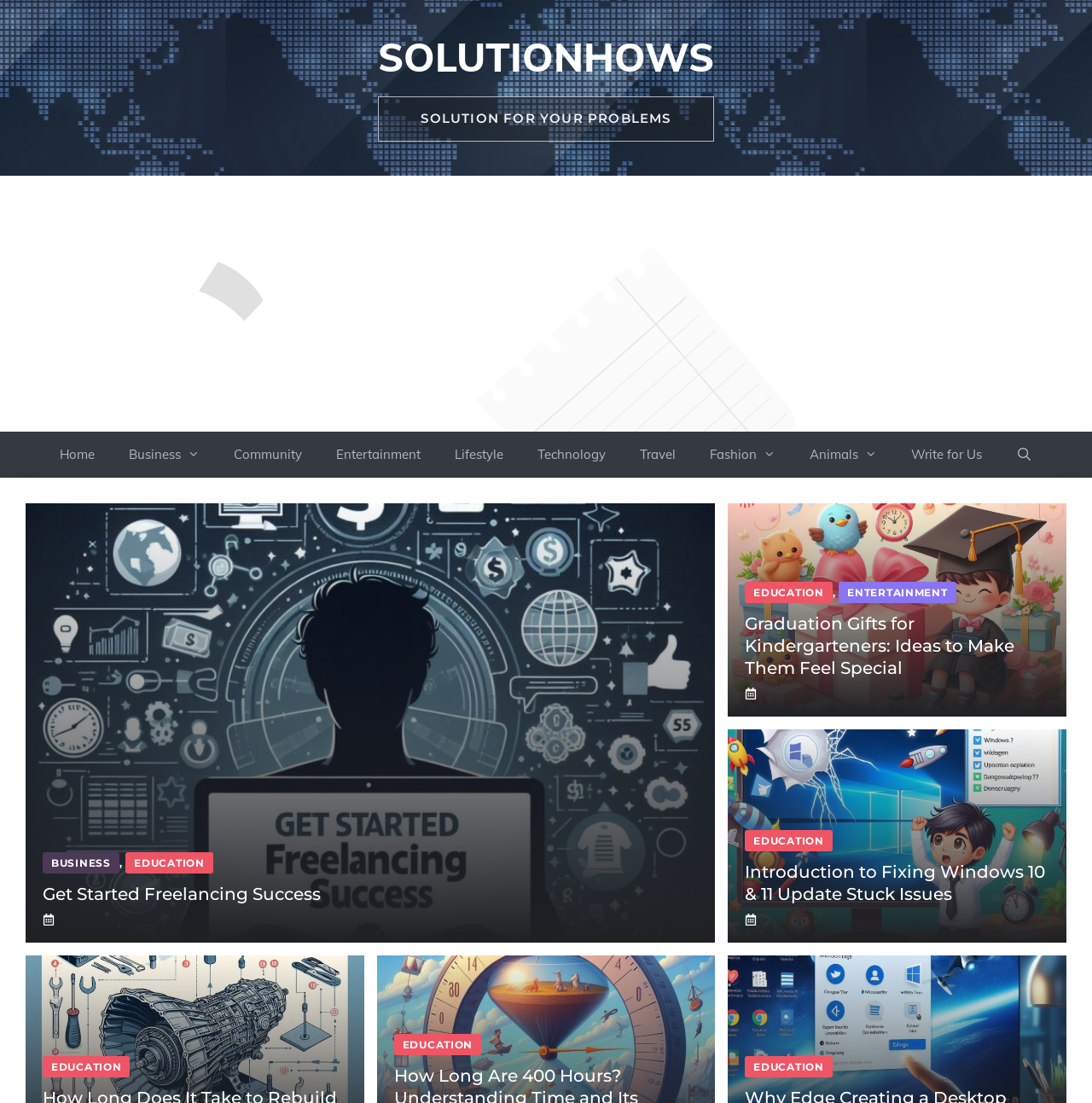What is the purpose of the 'Write for Us' link?
Answer the question with a detailed and thorough explanation.

I inferred that the 'Write for Us' link is likely for users to submit their own articles or content to the webpage, as it is often the case on websites that allow user-generated content.